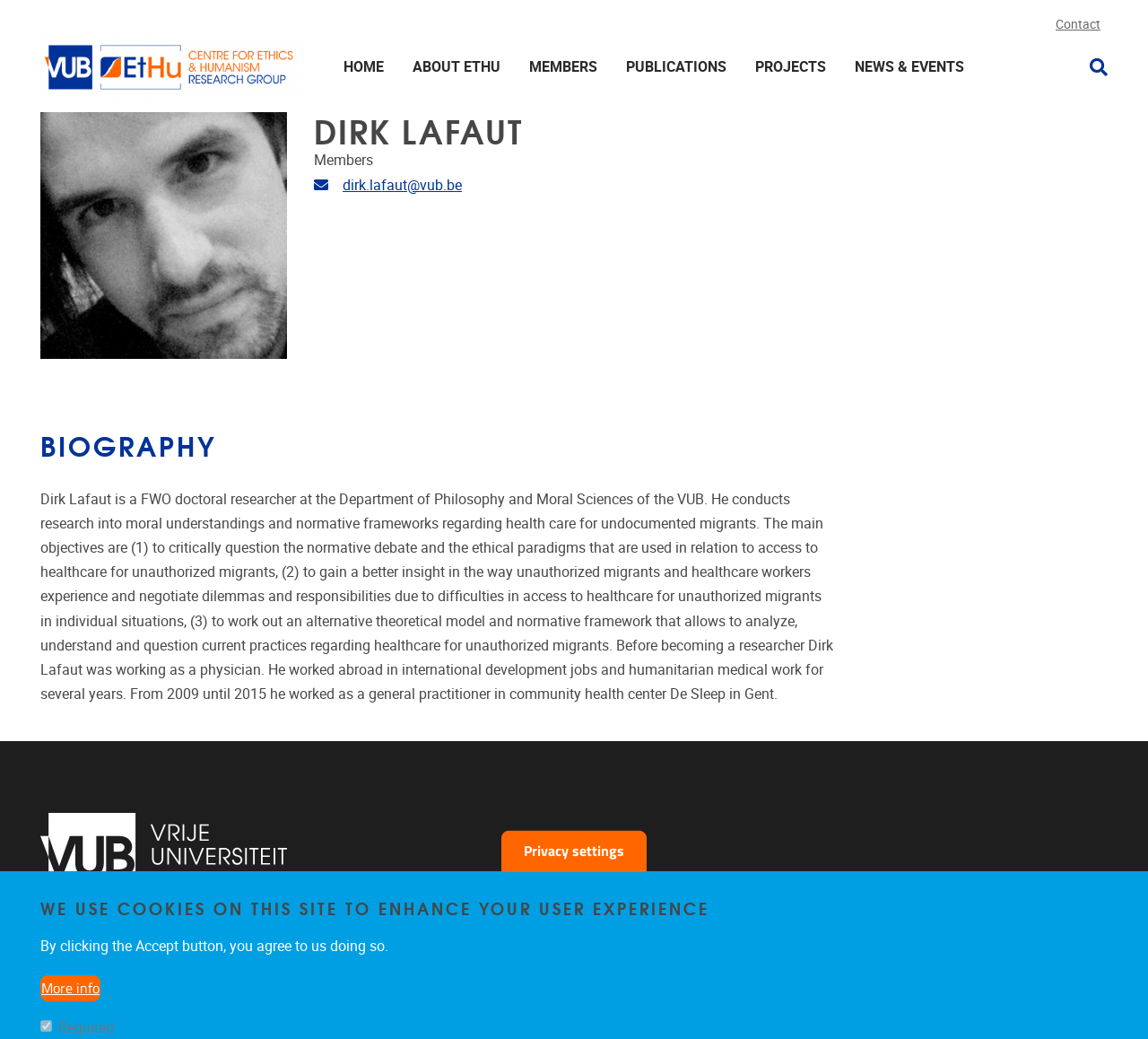Locate the bounding box coordinates of the clickable part needed for the task: "Click on 'Reply to sinequan'".

None